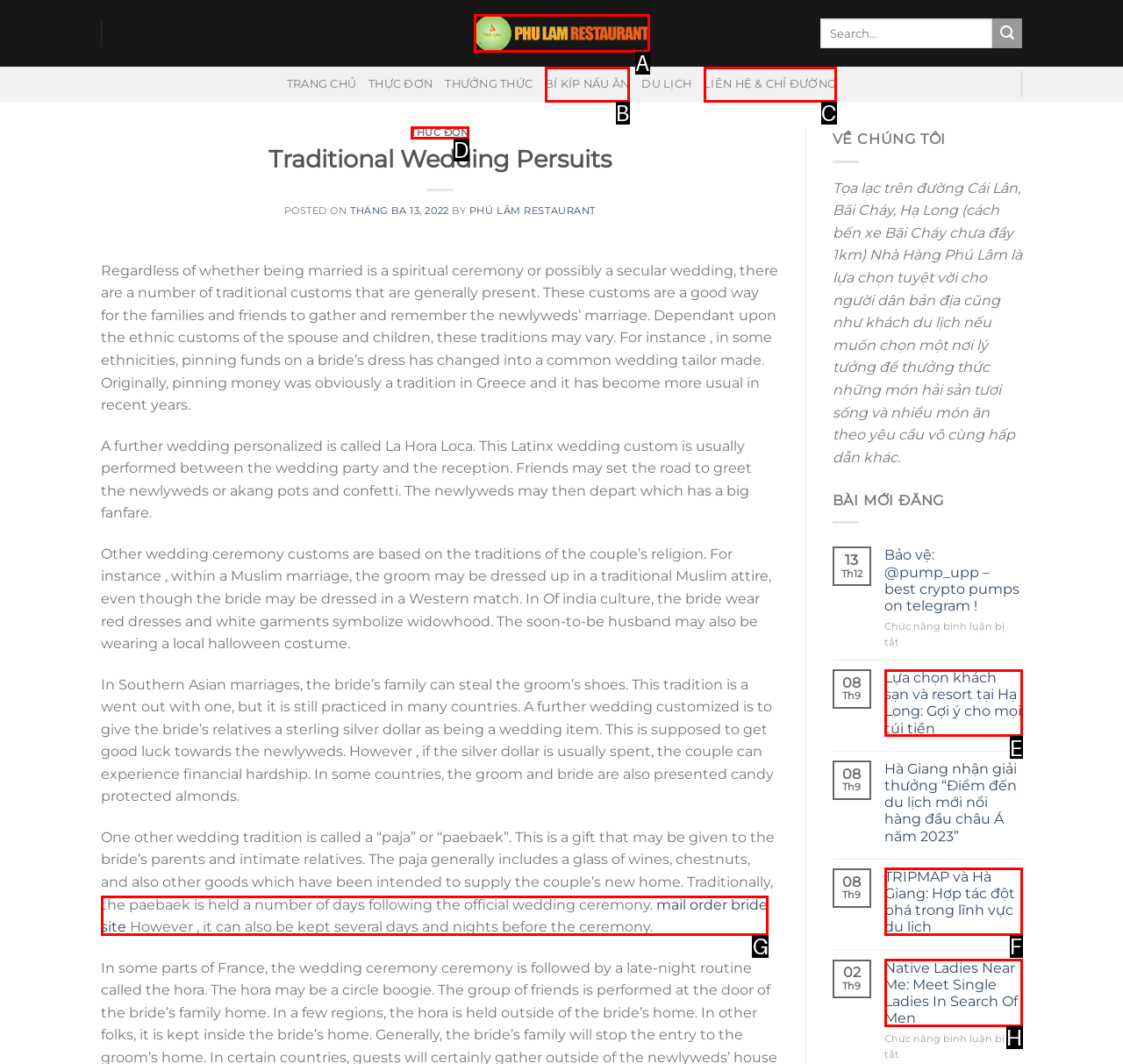To achieve the task: Visit the mail order bride site, indicate the letter of the correct choice from the provided options.

G